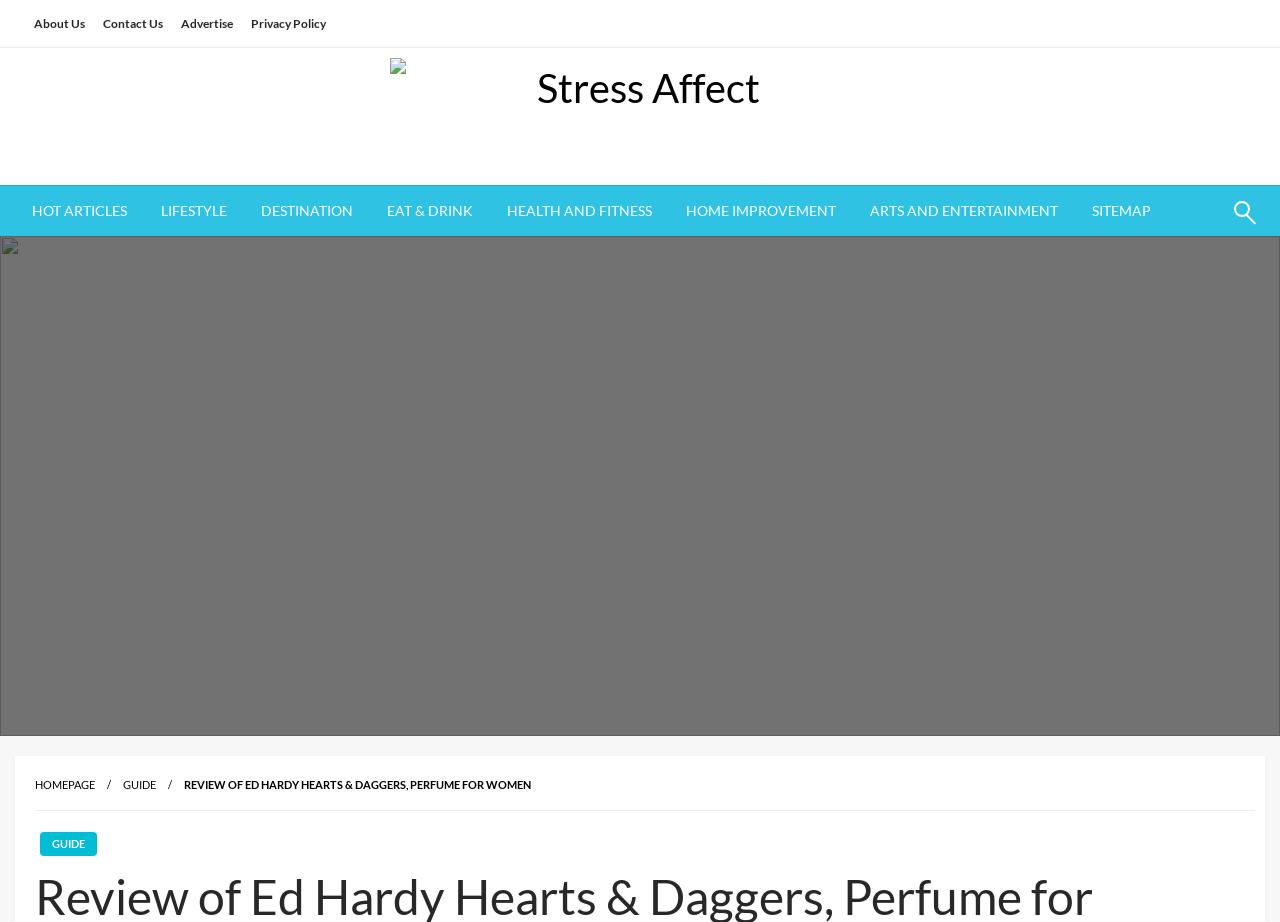Pinpoint the bounding box coordinates of the clickable area needed to execute the instruction: "search for something". The coordinates should be specified as four float numbers between 0 and 1, i.e., [left, top, right, bottom].

[0.966, 0.22, 0.978, 0.264]